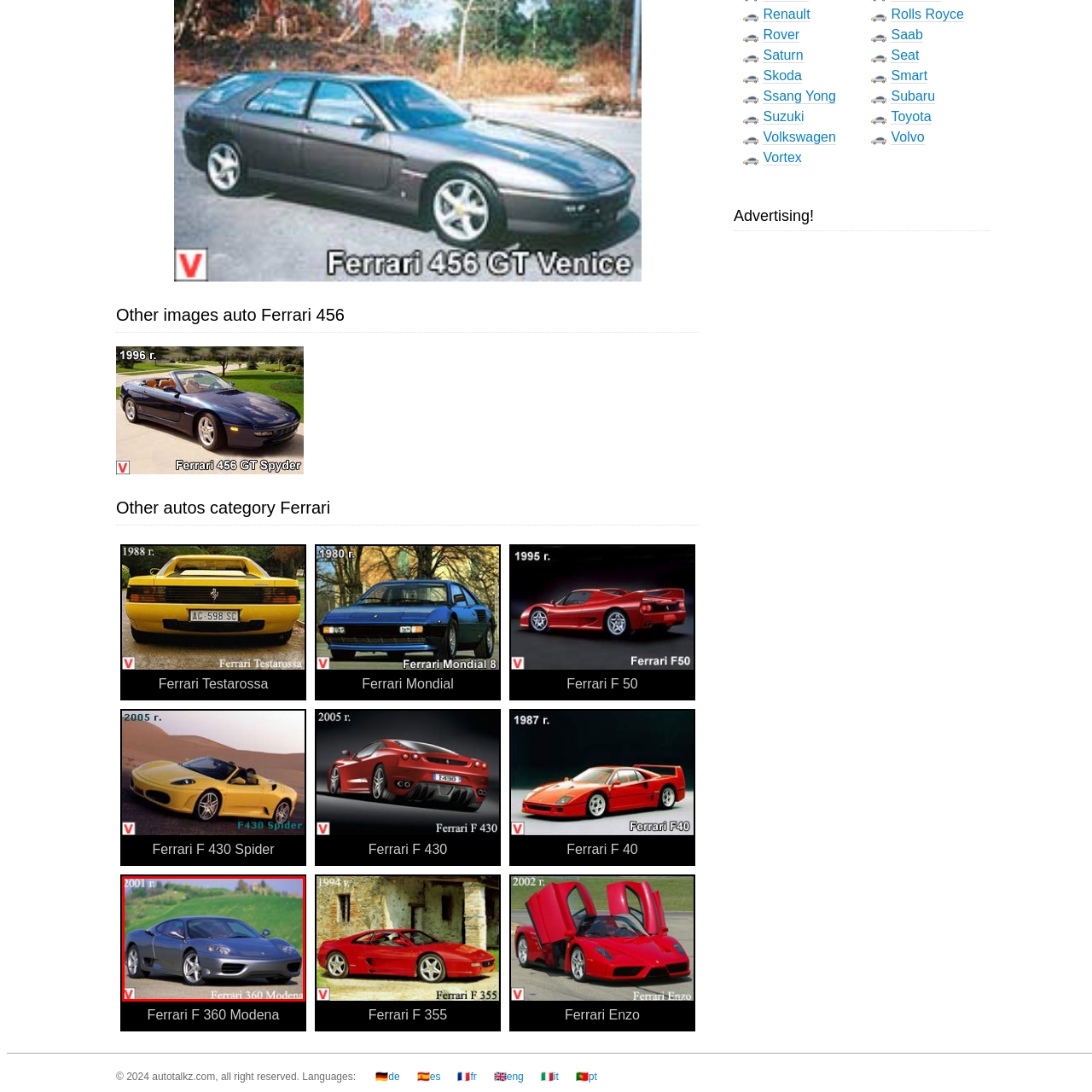Create an extensive caption describing the content of the image outlined in red.

This image features the elegant Ferrari 360 Modena from the year 2001, showcased against a backdrop of lush green hills, highlighting its sleek design and sporty appeal. The car displays a stunning metallic gray exterior, complemented by aerodynamic lines and a stylish profile, characteristic of Ferrari's iconic design philosophy. Its muscular stance is enhanced by prominent alloy wheels, while the overall composition captures the essence of luxury and performance that Ferrari is renowned for. Beneath the image, the text specifies the model name—“Ferrari 360 Modena”—emphasizing this celebrated automobile's place in the automotive world.